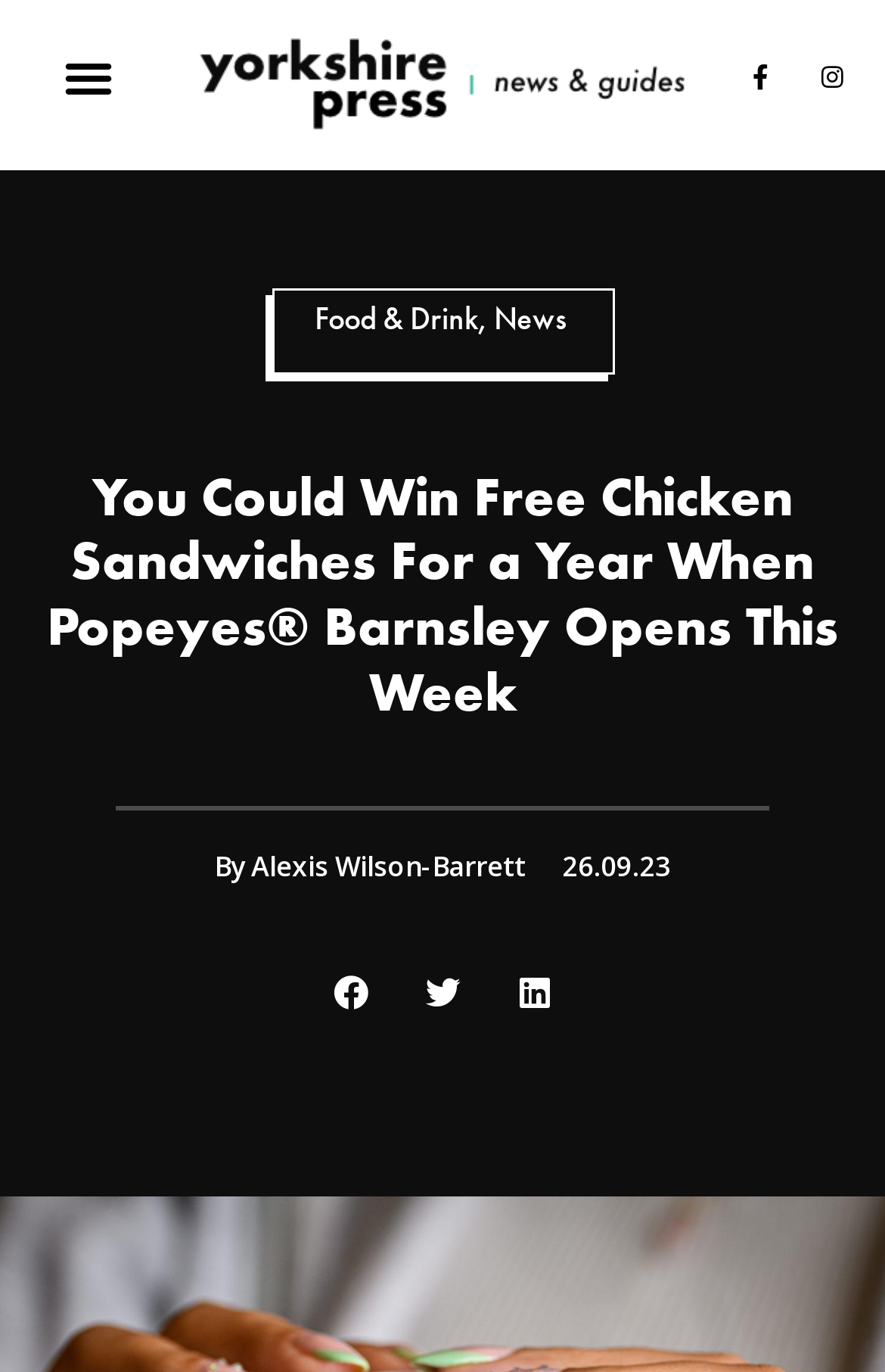Identify the bounding box coordinates of the region that needs to be clicked to carry out this instruction: "Visit Facebook page". Provide these coordinates as four float numbers ranging from 0 to 1, i.e., [left, top, right, bottom].

[0.831, 0.036, 0.887, 0.073]